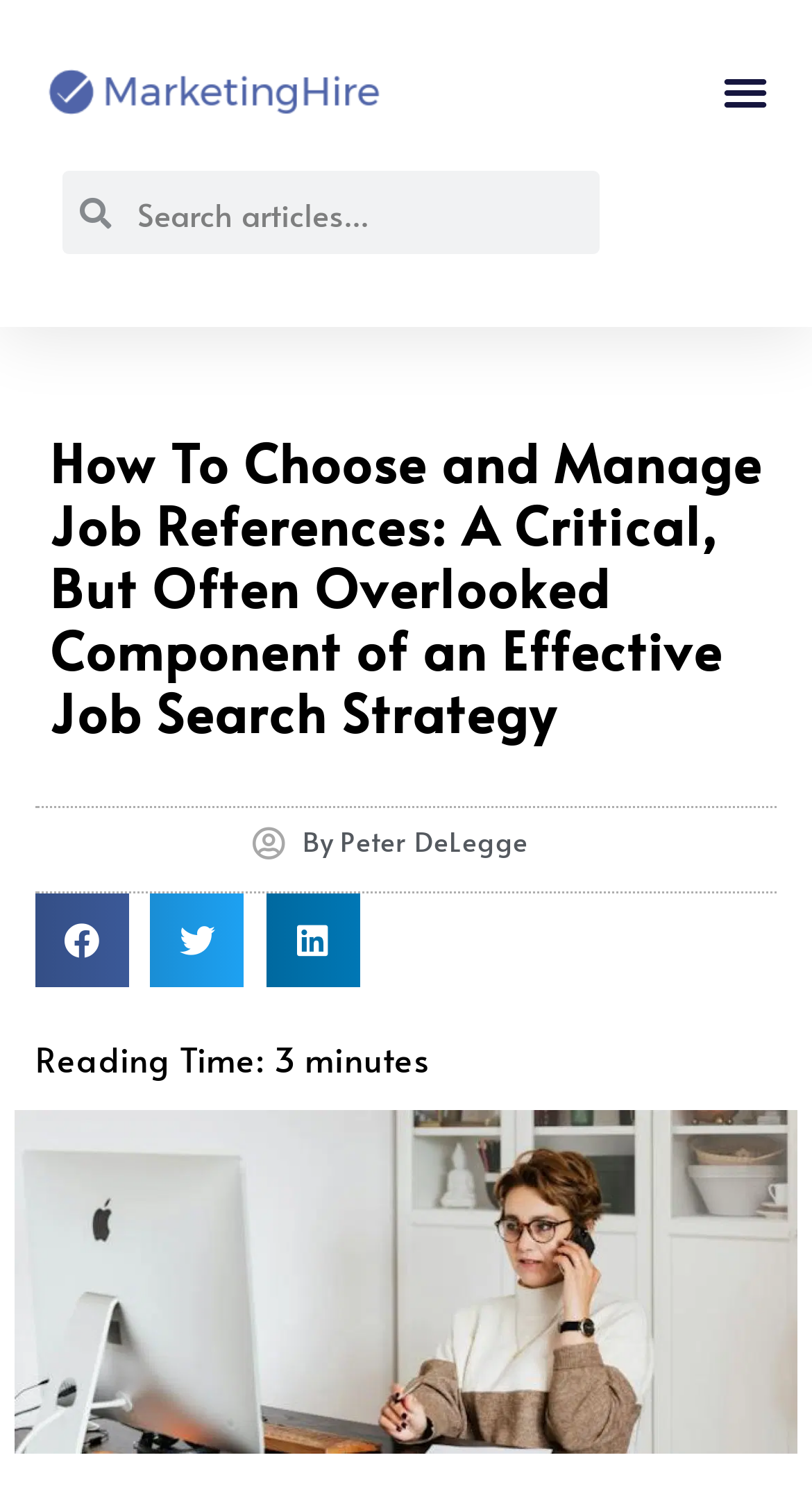Based on the element description, predict the bounding box coordinates (top-left x, top-left y, bottom-right x, bottom-right y) for the UI element in the screenshot: aria-label="Share on linkedin"

[0.328, 0.601, 0.443, 0.664]